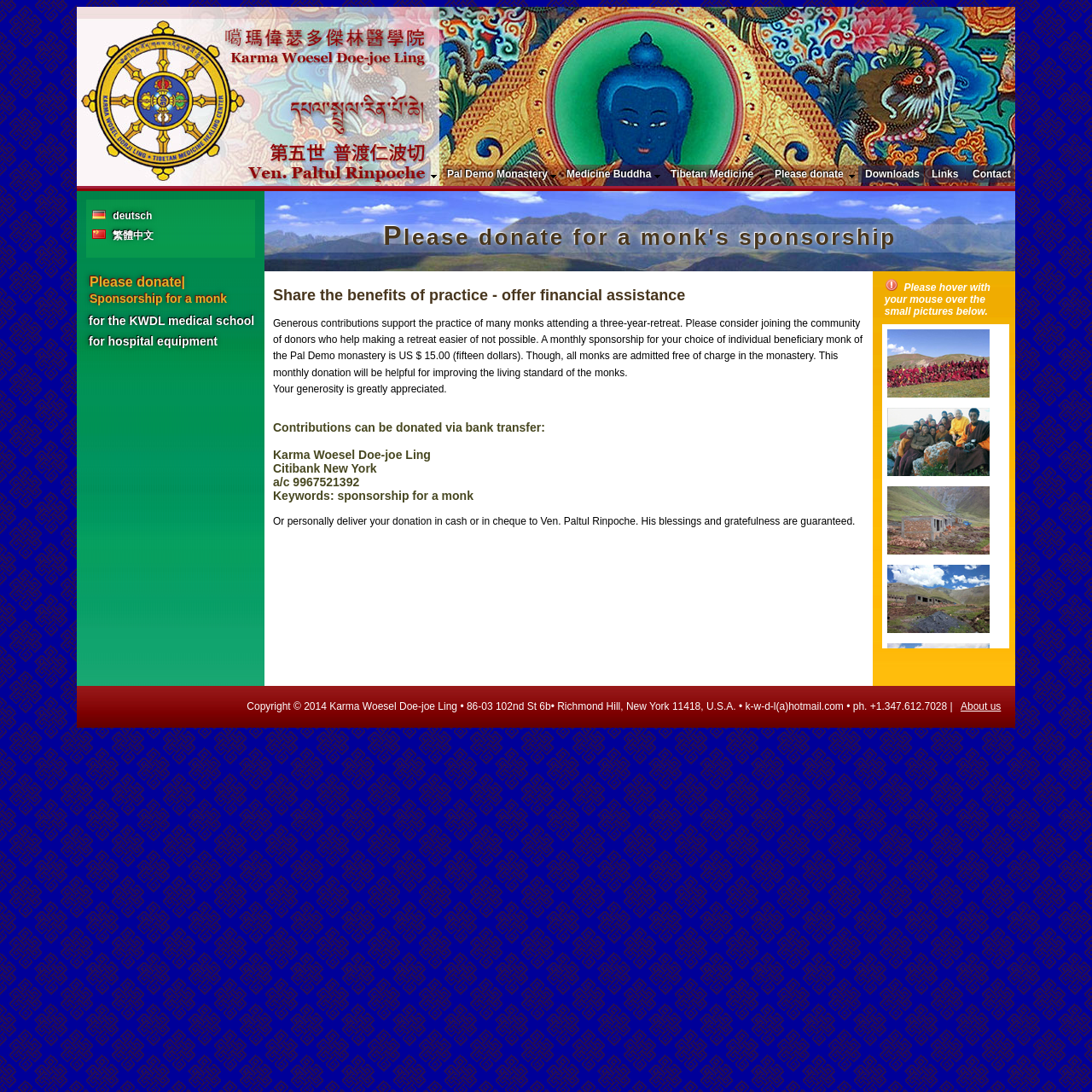Give a short answer to this question using one word or a phrase:
What is the name of the monastery mentioned on the webpage?

Pal Demo Monastery